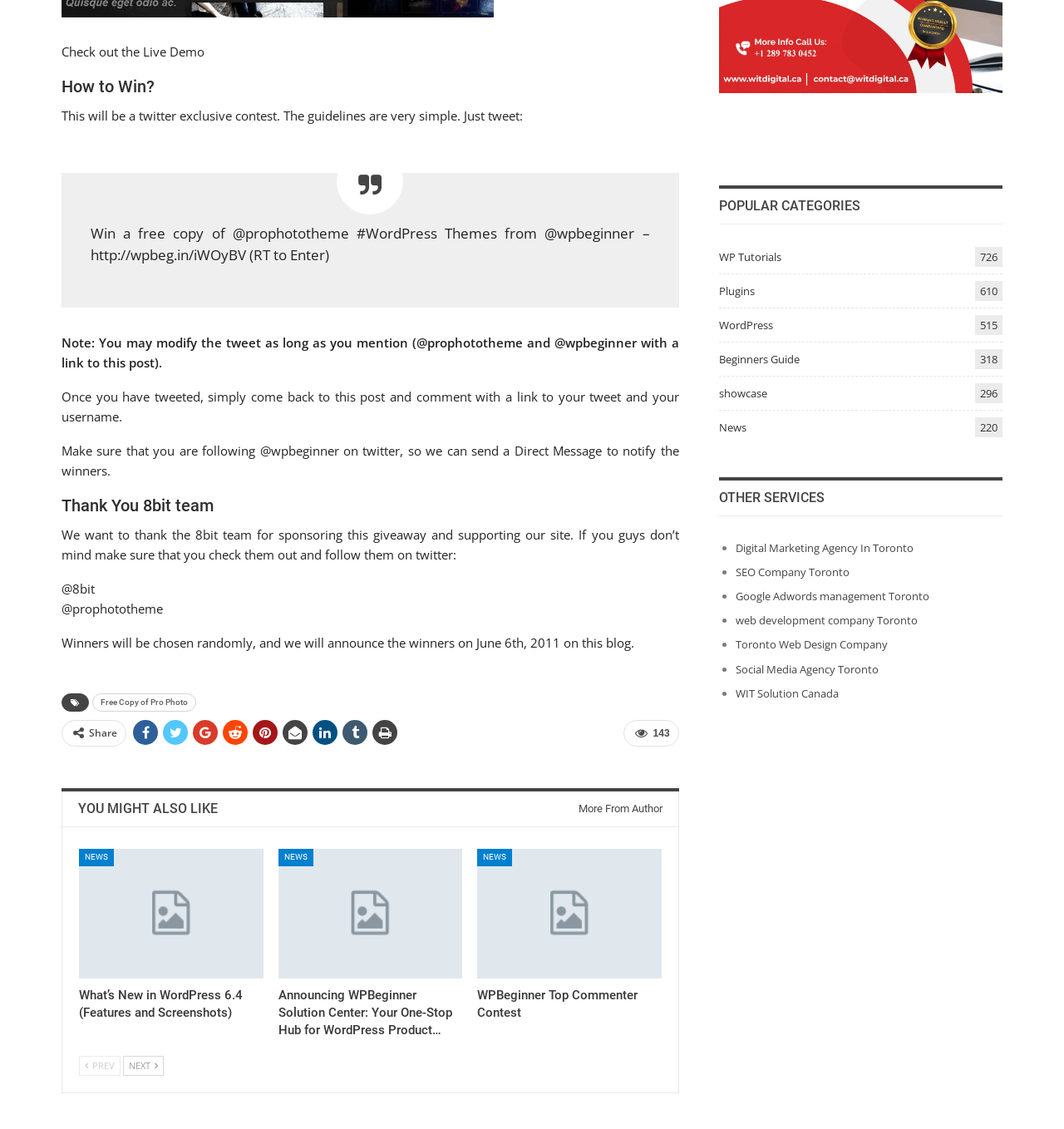Calculate the bounding box coordinates of the UI element given the description: "Free Copy of Pro Photo".

[0.087, 0.366, 0.184, 0.382]